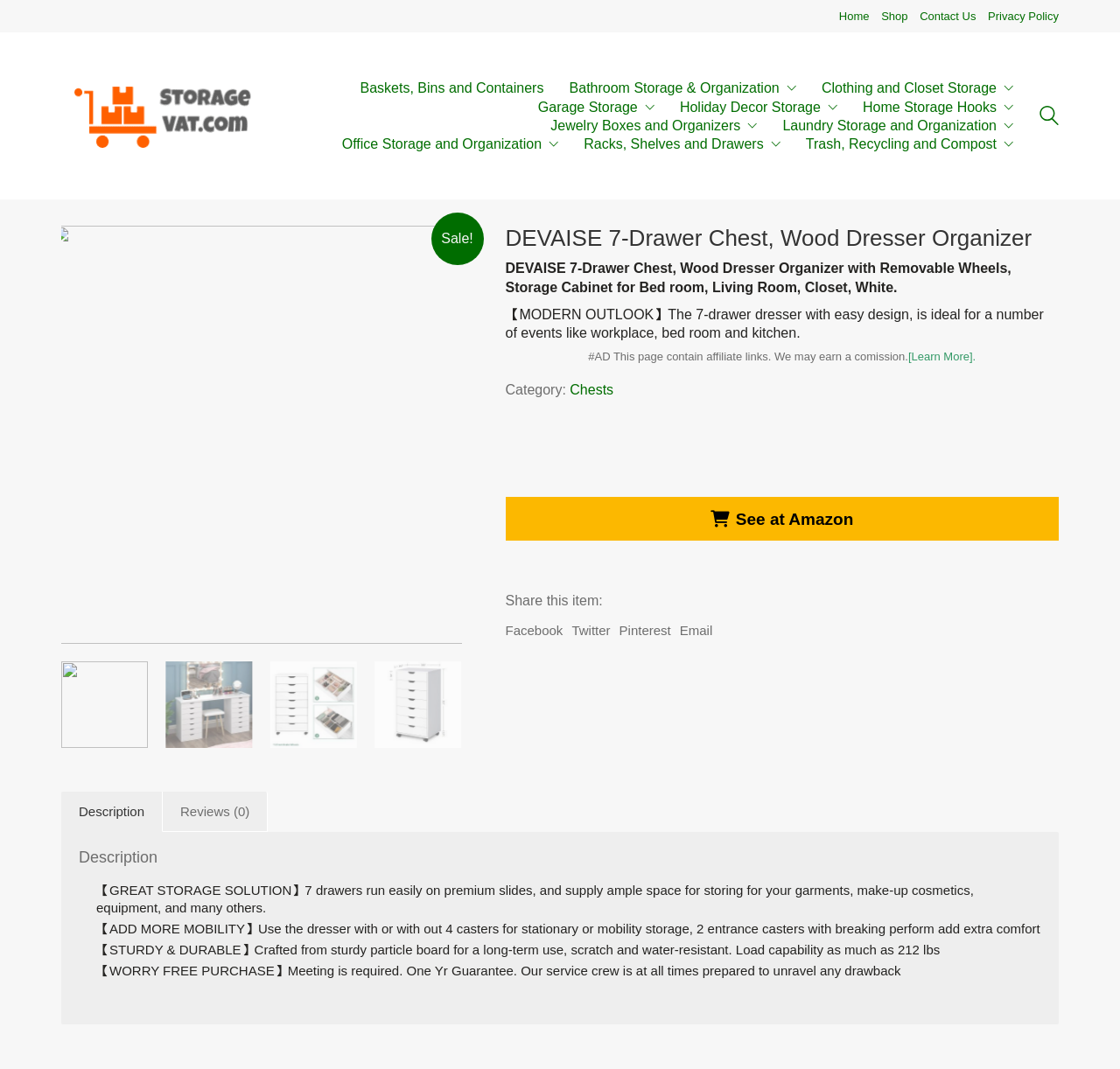Find the bounding box coordinates of the element to click in order to complete this instruction: "View the product description". The bounding box coordinates must be four float numbers between 0 and 1, denoted as [left, top, right, bottom].

[0.055, 0.741, 0.145, 0.778]